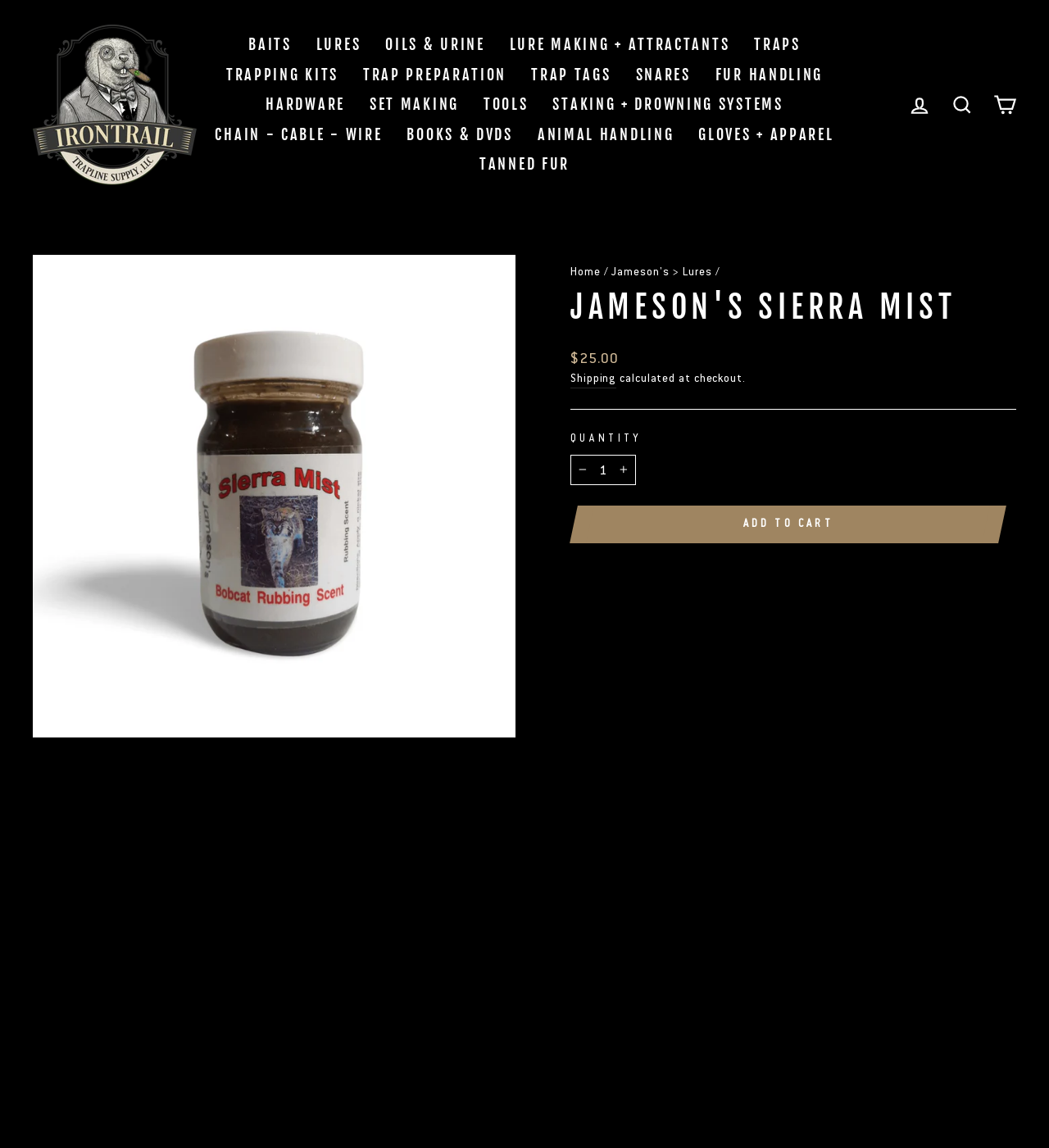Locate the bounding box coordinates of the element that needs to be clicked to carry out the instruction: "Log in". The coordinates should be given as four float numbers ranging from 0 to 1, i.e., [left, top, right, bottom].

[0.856, 0.076, 0.897, 0.107]